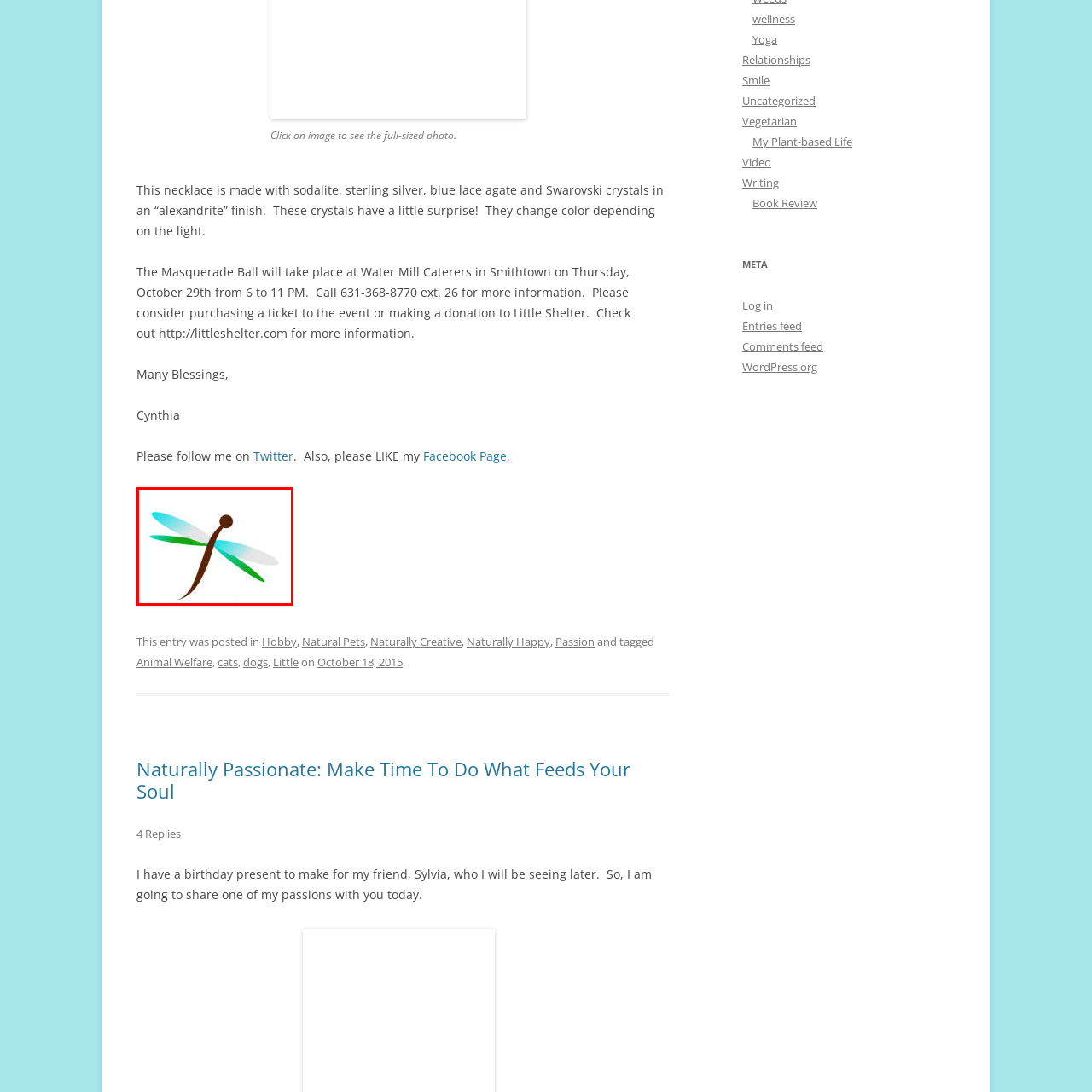What is the likely symbolism of the dragonfly?
Take a close look at the image within the red bounding box and respond to the question with detailed information.

The caption suggests that the dragonfly 'likely symbolizes transformation, adaptability, and the vibrant life of the wetlands', indicating that the dragonfly represents these themes.